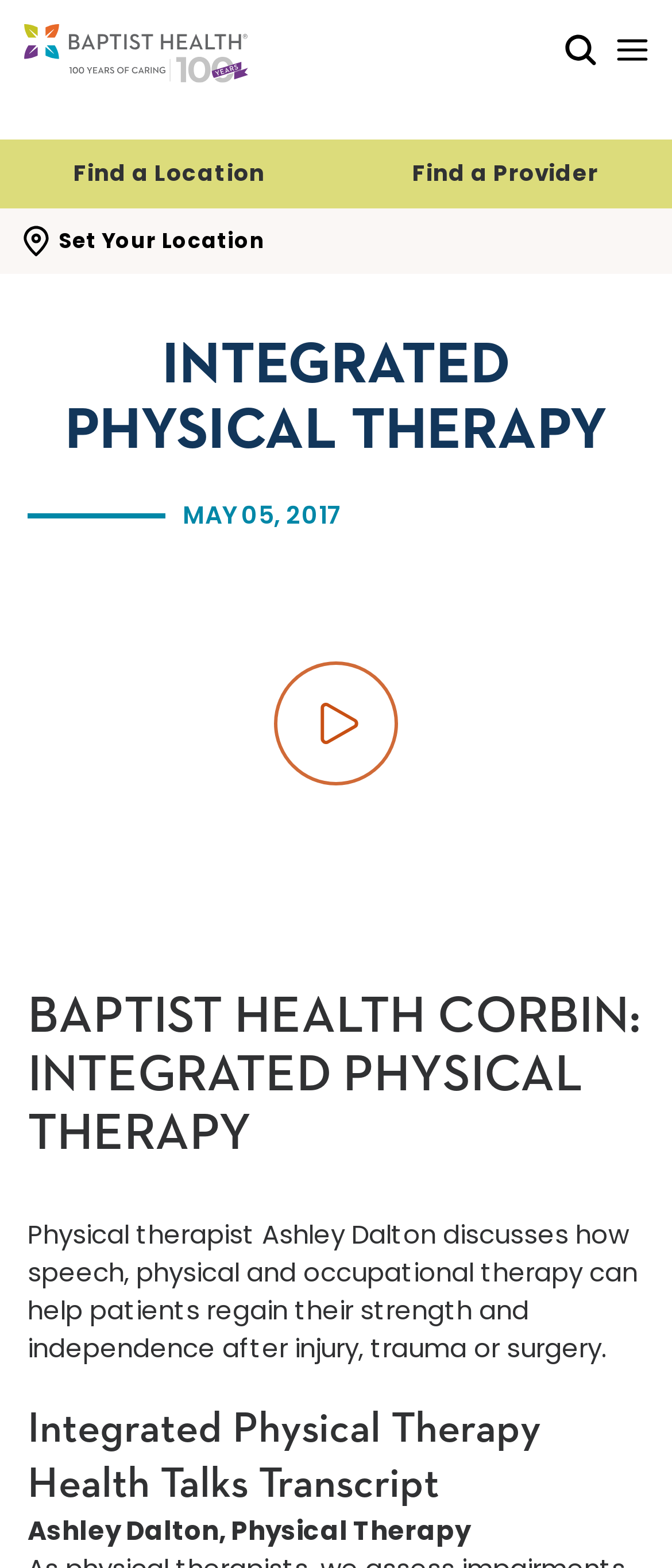Bounding box coordinates are specified in the format (top-left x, top-left y, bottom-right x, bottom-right y). All values are floating point numbers bounded between 0 and 1. Please provide the bounding box coordinate of the region this sentence describes: alt="page banner"

None